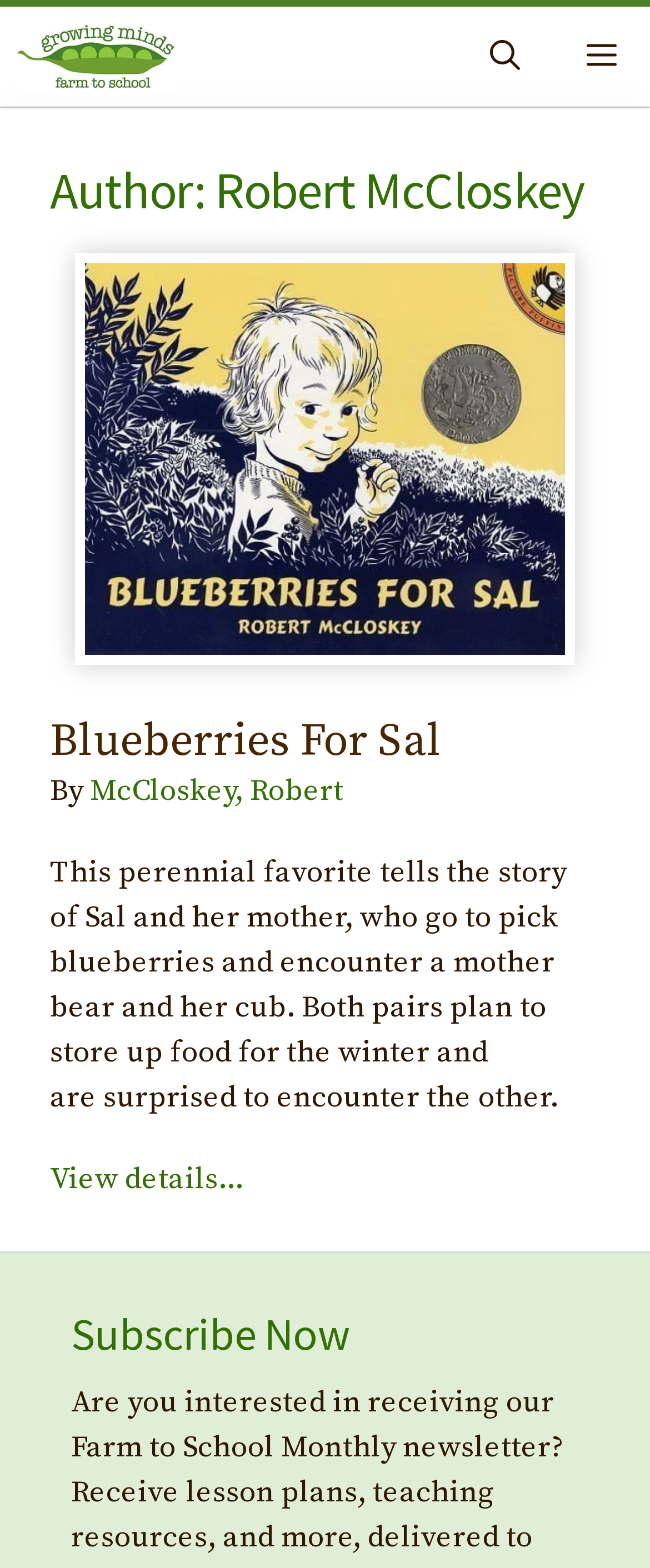Based on the image, provide a detailed response to the question:
How many sections are there in the main content area?

I looked at the main content area and found two sections: a header section with the text 'Author: Robert McCloskey', and an article section with book information.